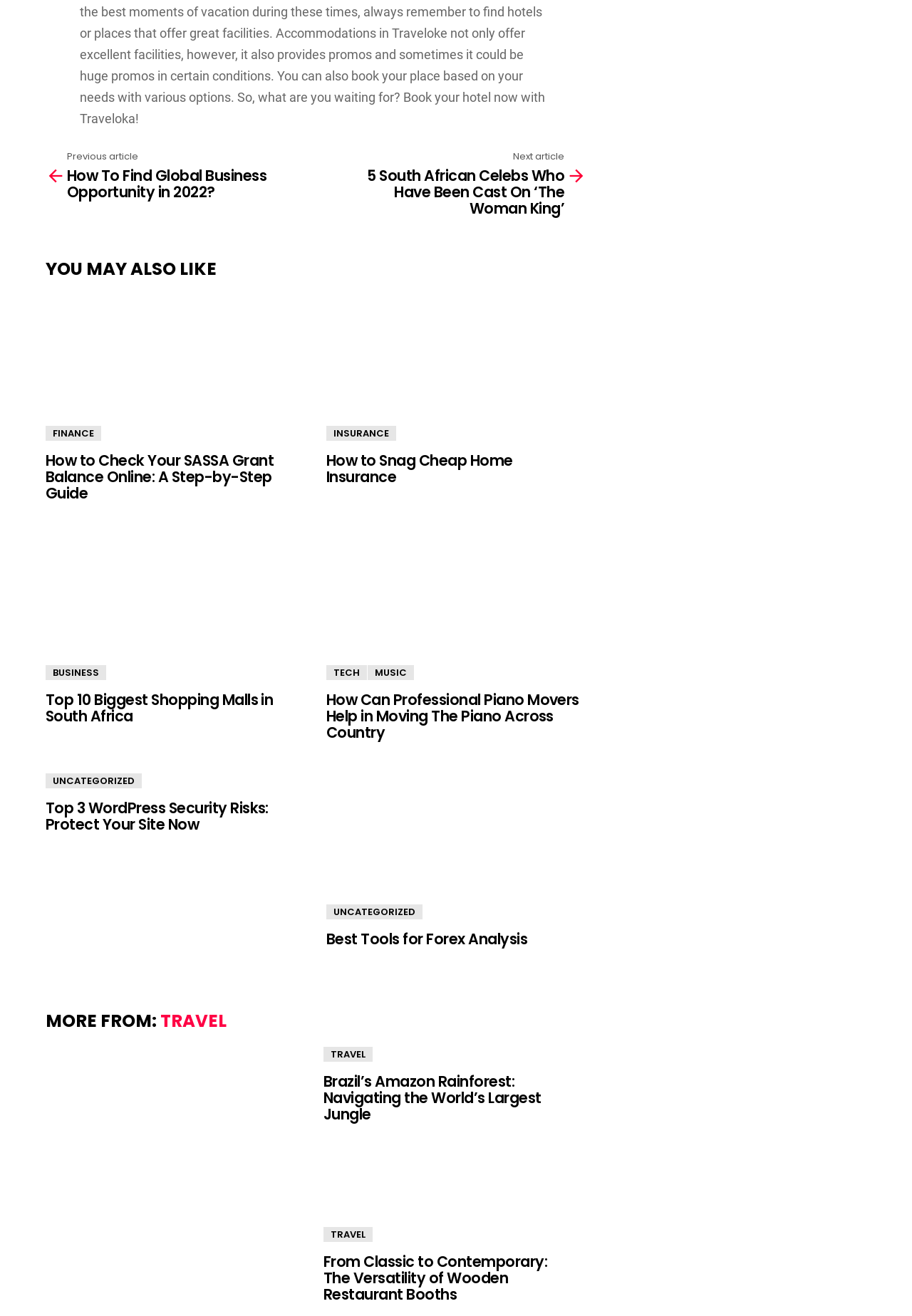Please identify the bounding box coordinates of the element that needs to be clicked to perform the following instruction: "Learn about 'Cheap Home Insurance'".

[0.358, 0.224, 0.642, 0.335]